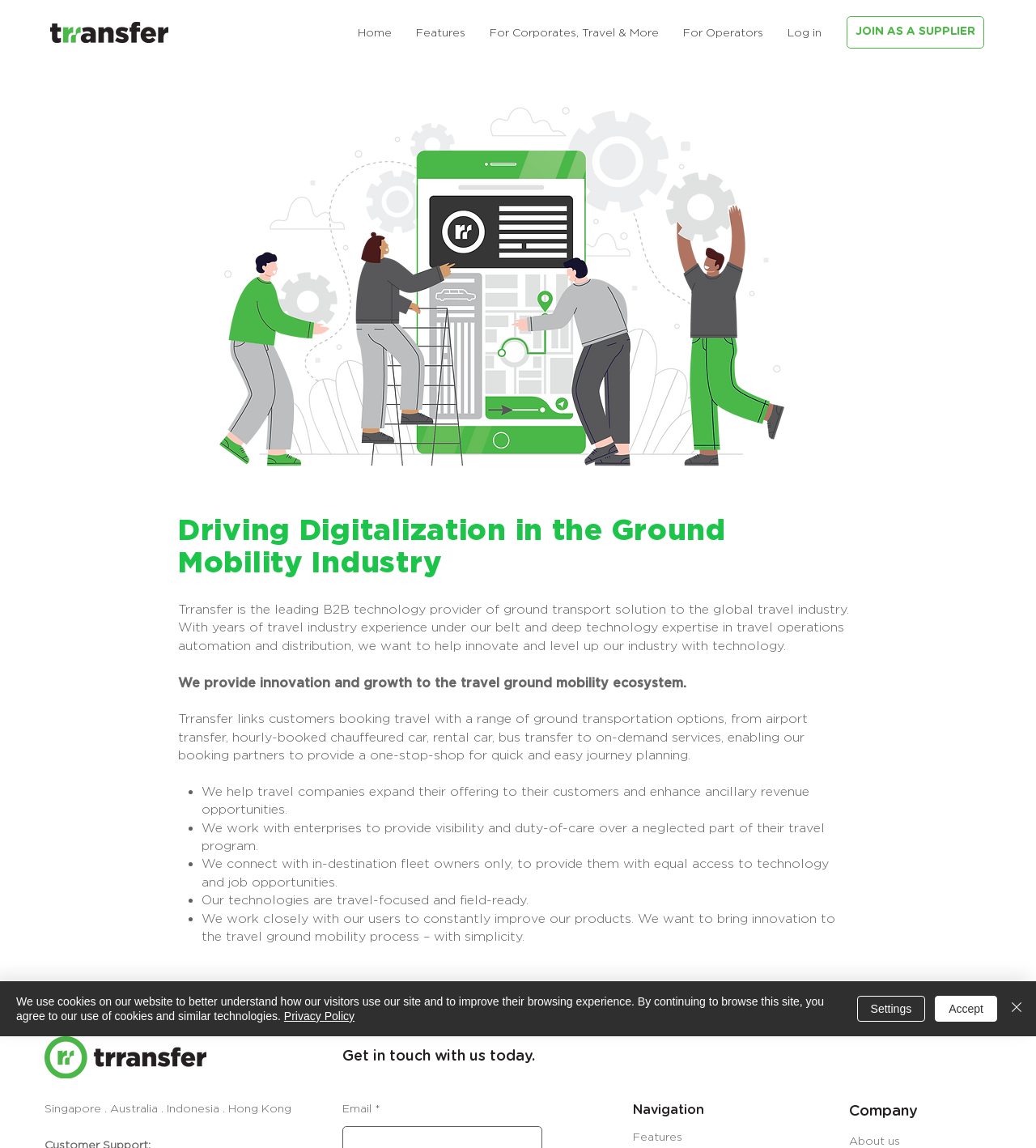Give a concise answer using one word or a phrase to the following question:
What is the purpose of Trransfer's technology?

To innovate and level up the travel industry